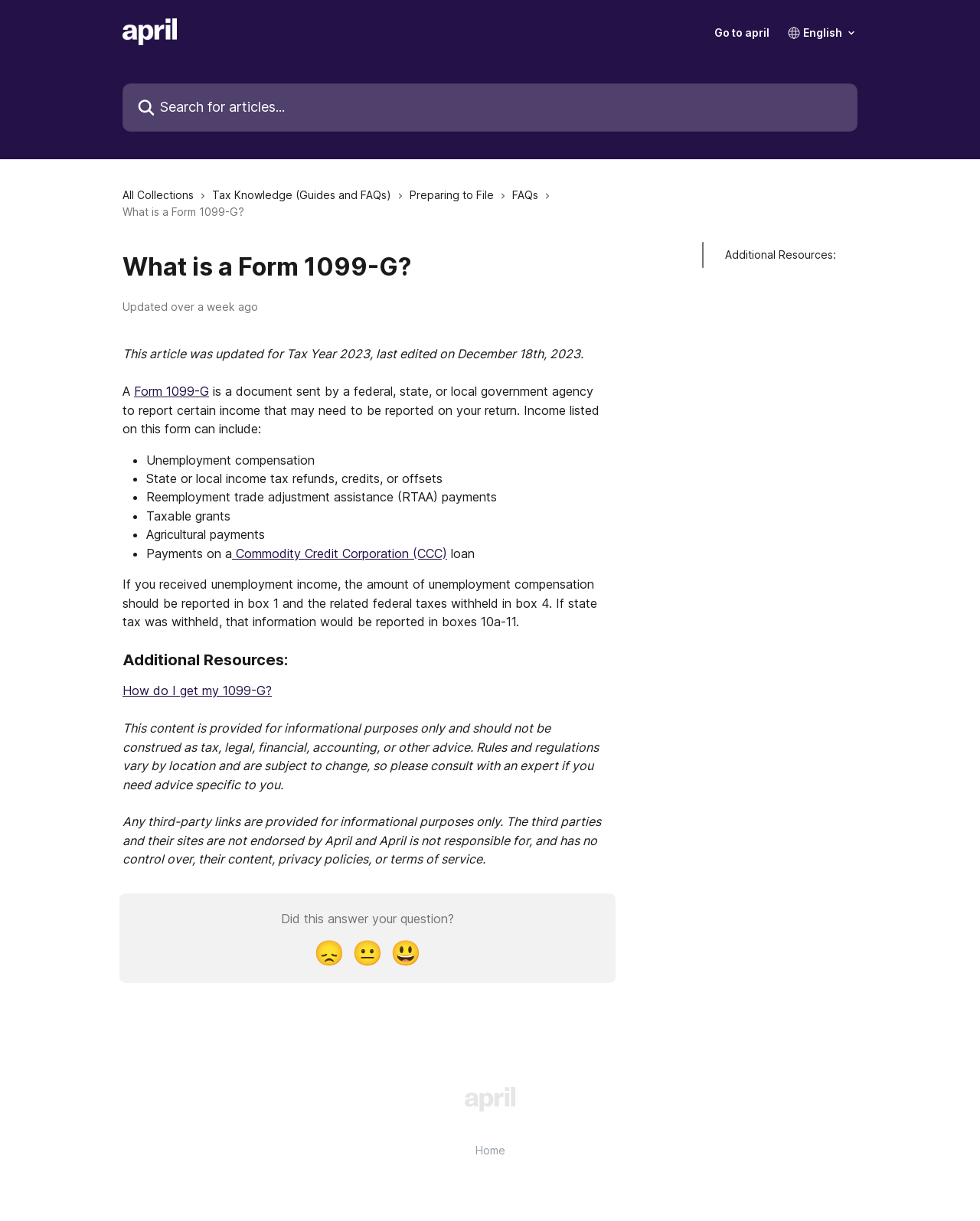Can you find the bounding box coordinates for the element that needs to be clicked to execute this instruction: "Go to April Help Center"? The coordinates should be given as four float numbers between 0 and 1, i.e., [left, top, right, bottom].

[0.729, 0.022, 0.785, 0.031]